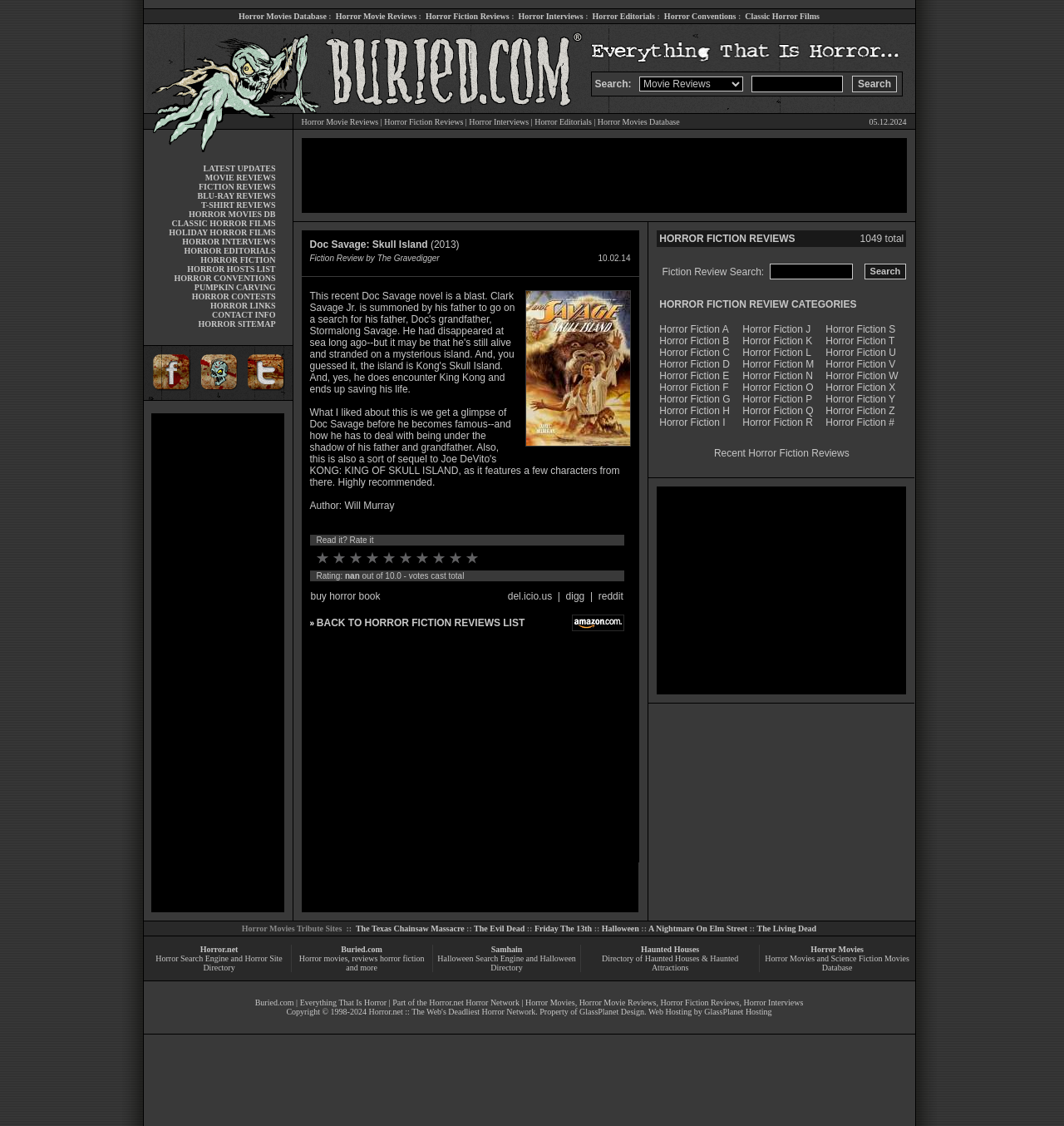Identify the bounding box coordinates for the element you need to click to achieve the following task: "Contact EnviroGuard Pest Control". Provide the bounding box coordinates as four float numbers between 0 and 1, in the form [left, top, right, bottom].

None